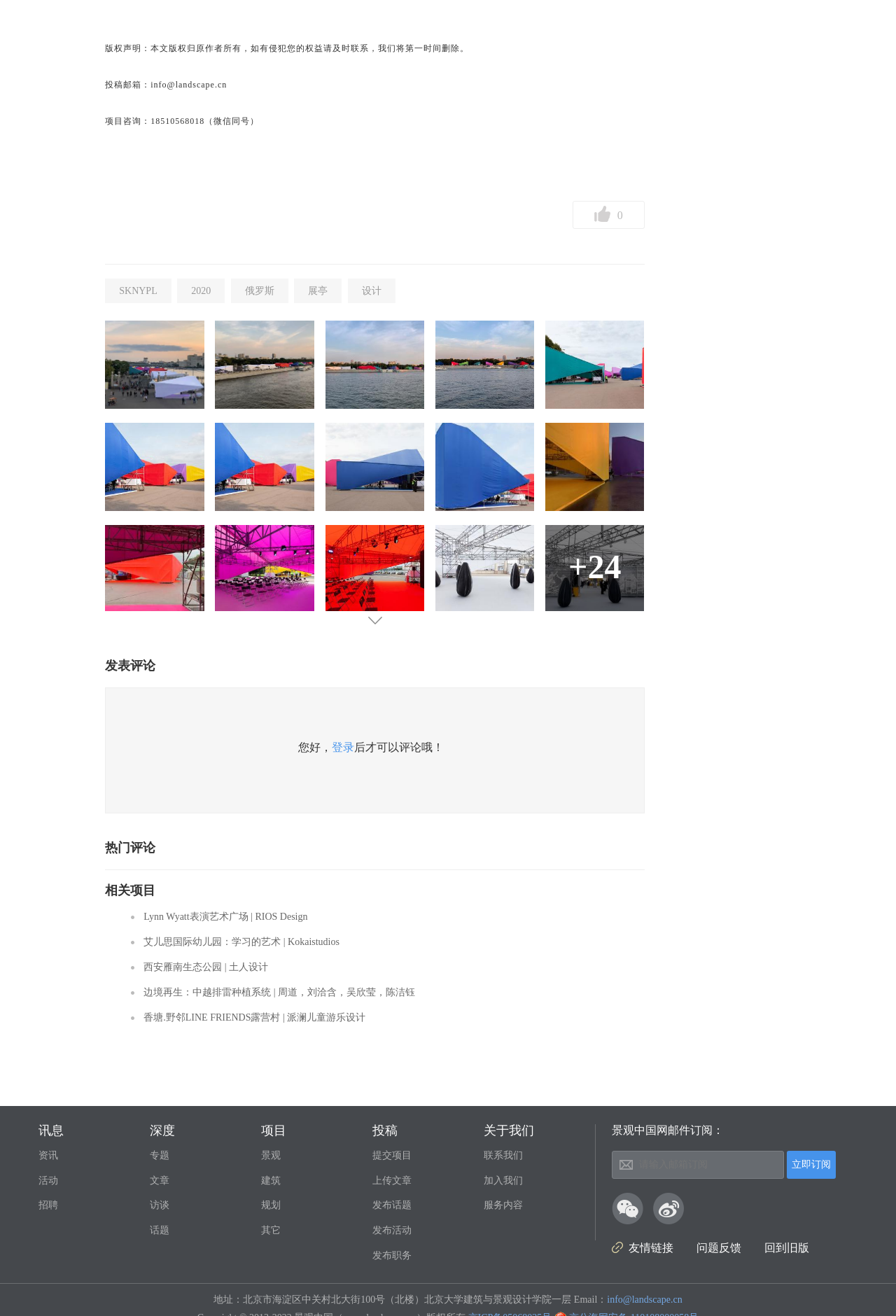Determine the bounding box coordinates for the HTML element described here: "西安雁南生态公园 | 土人设计".

[0.16, 0.731, 0.299, 0.739]